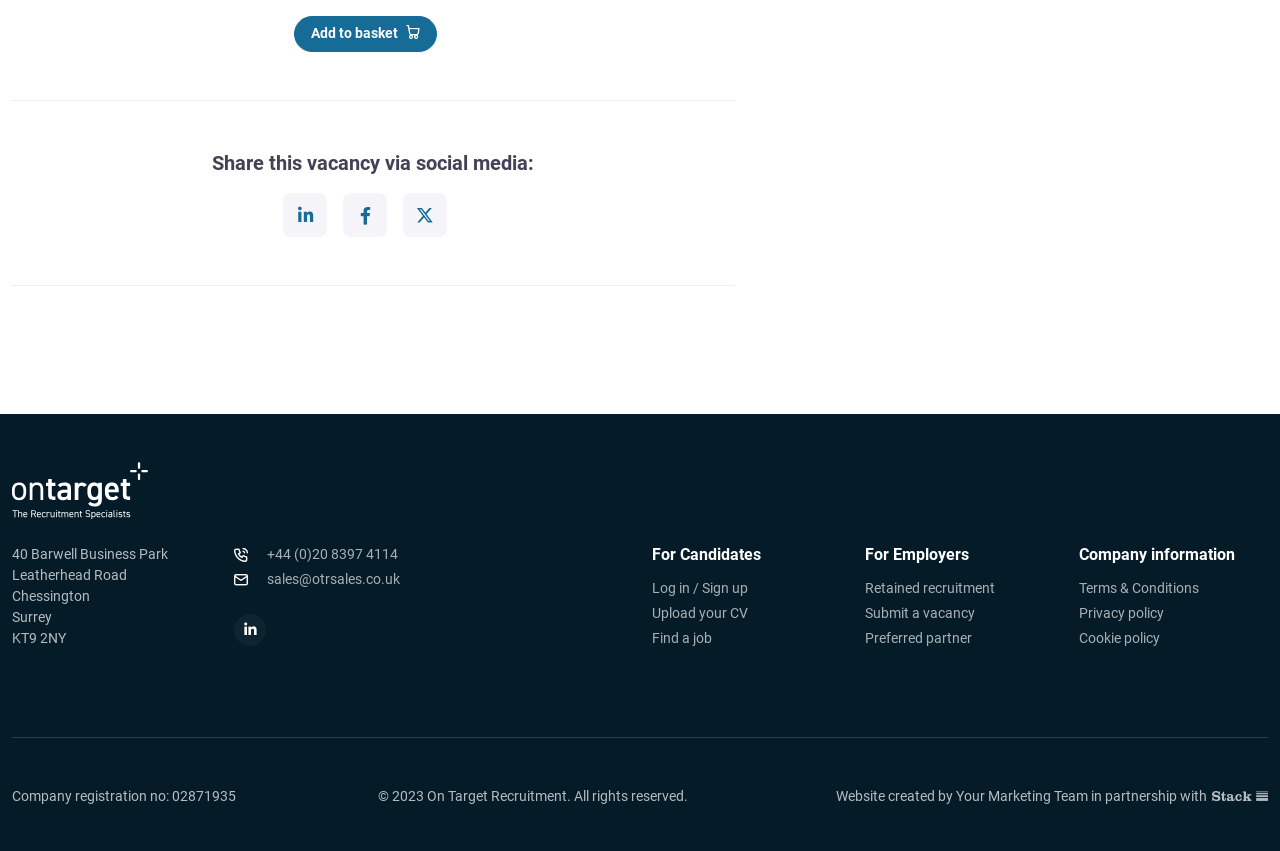Can you identify the bounding box coordinates of the clickable region needed to carry out this instruction: 'Log in / Sign up'? The coordinates should be four float numbers within the range of 0 to 1, stated as [left, top, right, bottom].

[0.509, 0.682, 0.584, 0.701]